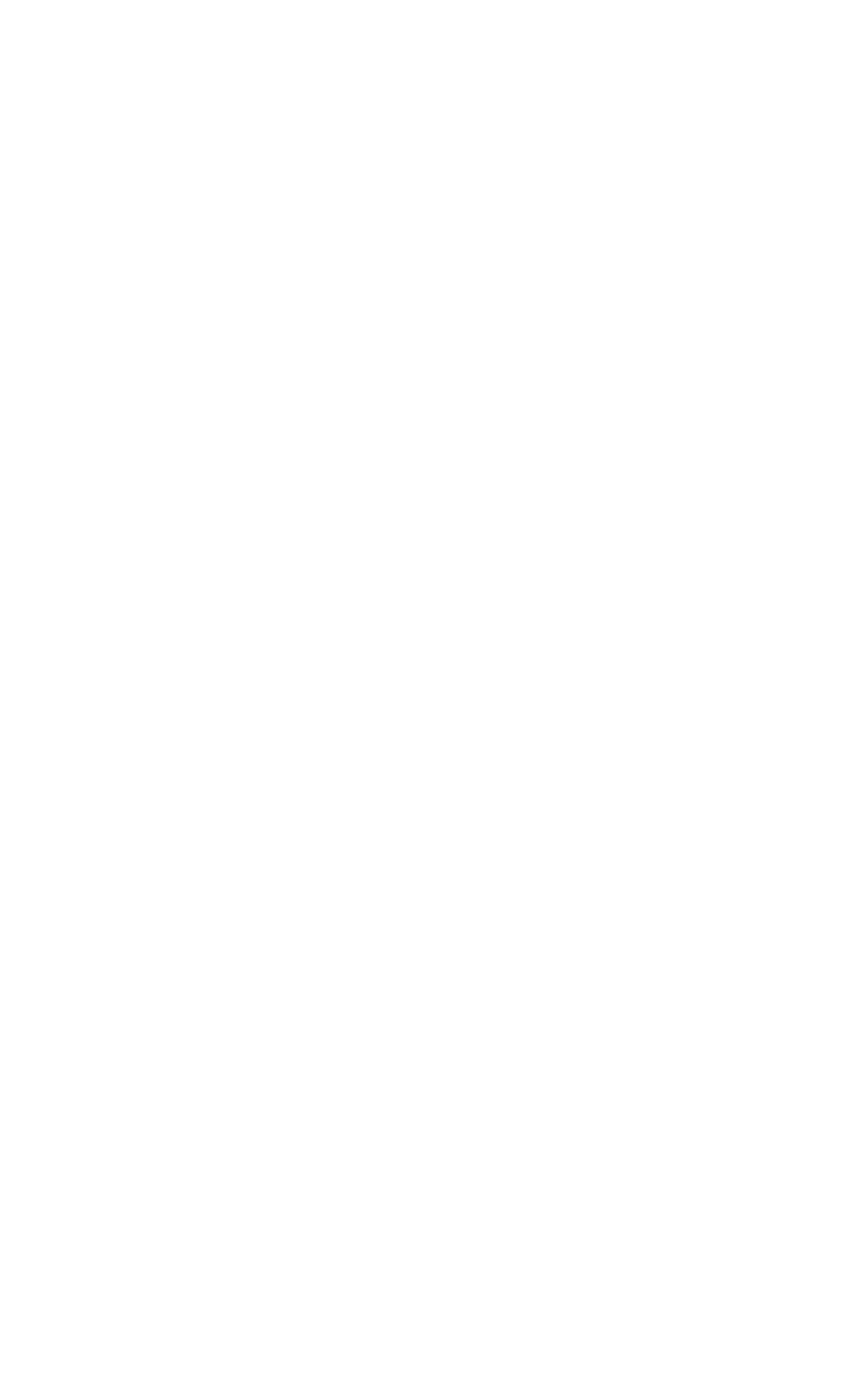Respond with a single word or phrase:
What is the copyright information?

Copyright - DiSH Lab